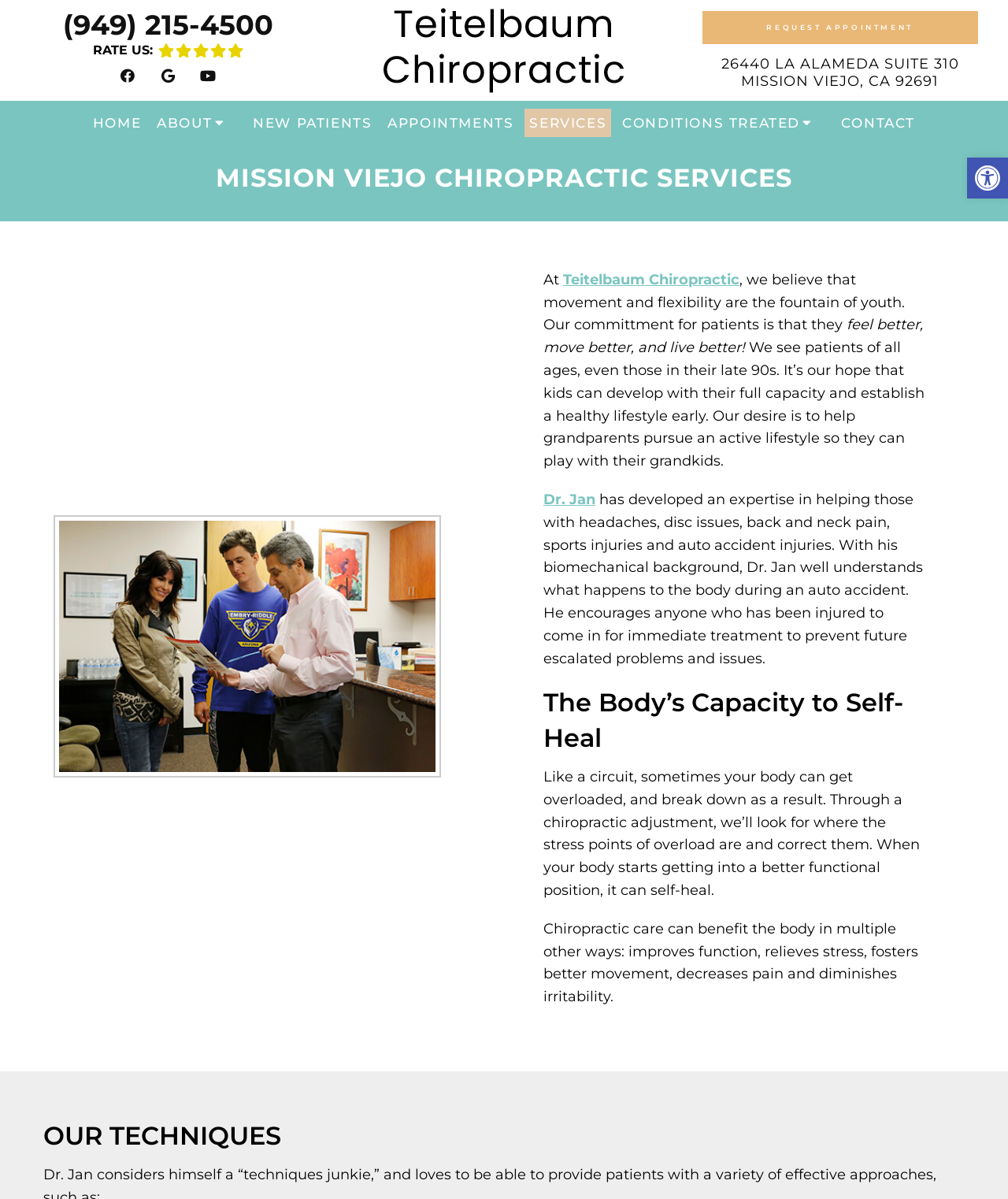What is the philosophy of Teitelbaum Chiropractic?
Using the image as a reference, give an elaborate response to the question.

I found the philosophy of Teitelbaum Chiropractic by reading the static text that states 'At Teitelbaum Chiropractic, we believe that movement and flexibility are the fountain of youth.'